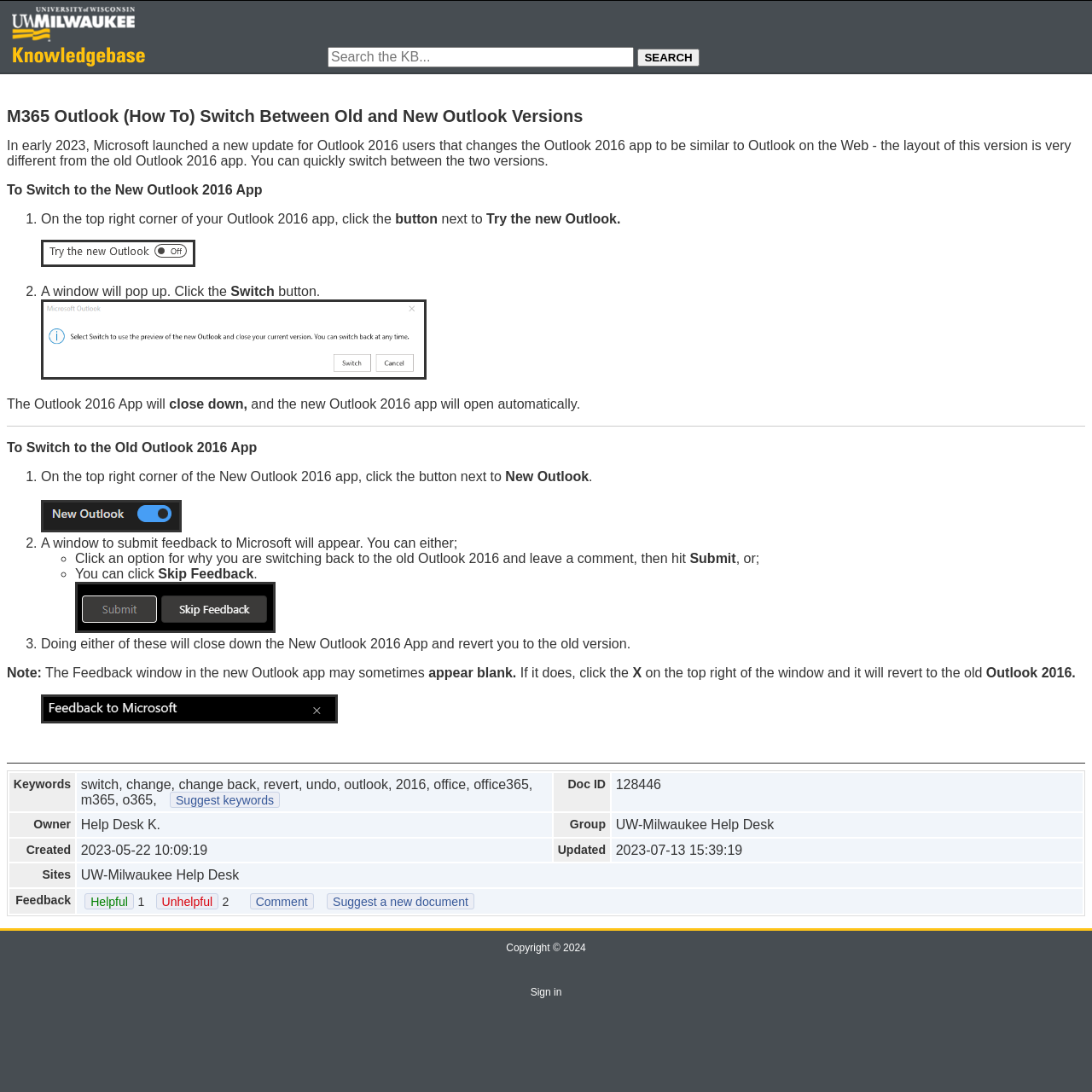What happens when you switch to the new Outlook 2016 app?
Based on the visual information, provide a detailed and comprehensive answer.

When you switch to the new Outlook 2016 app, the old Outlook 2016 app will close down, and the new Outlook 2016 app will open automatically, as explained in the webpage.